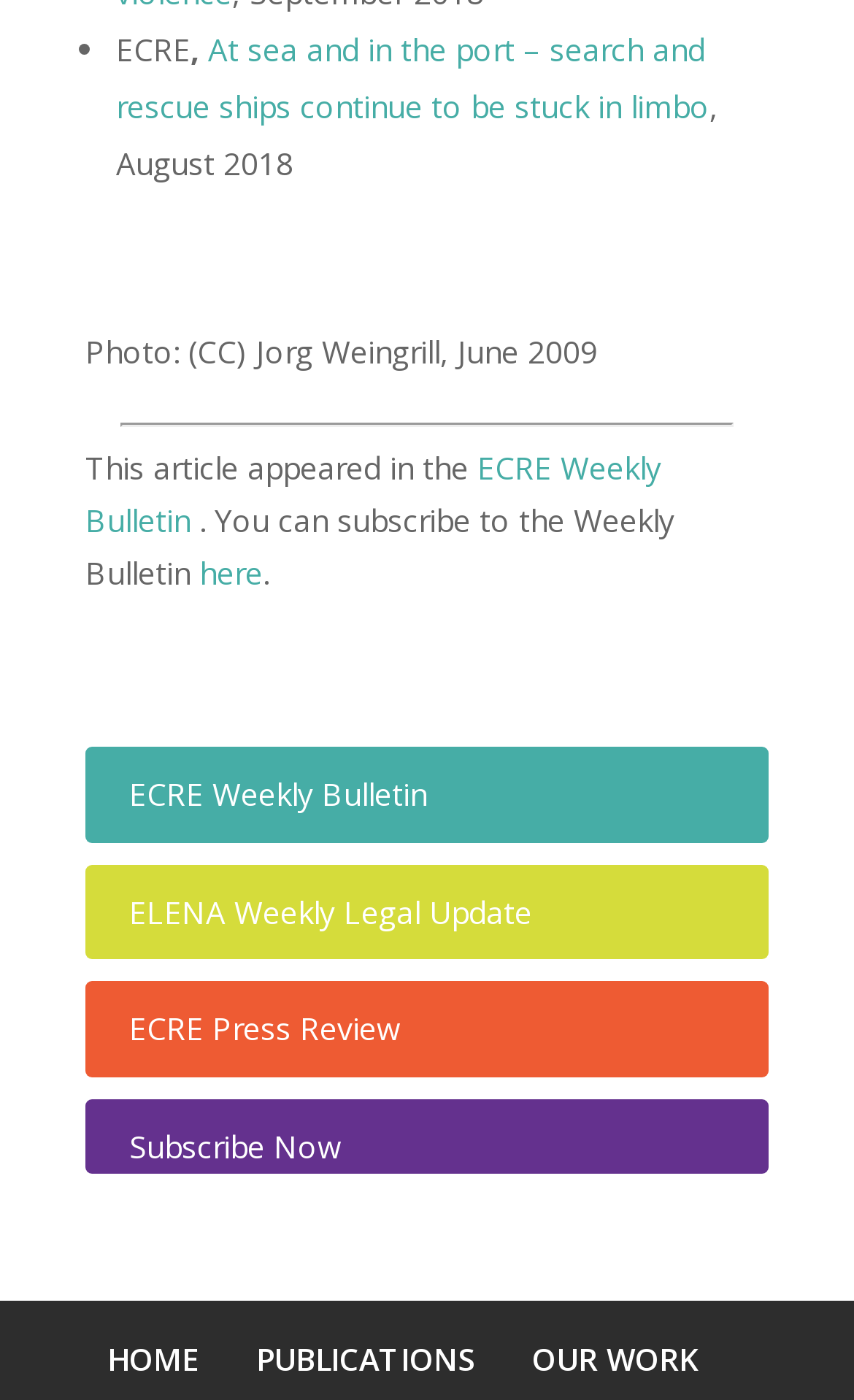Identify the bounding box coordinates for the UI element described as follows: "ECRE Press Review". Ensure the coordinates are four float numbers between 0 and 1, formatted as [left, top, right, bottom].

[0.151, 0.72, 0.469, 0.75]